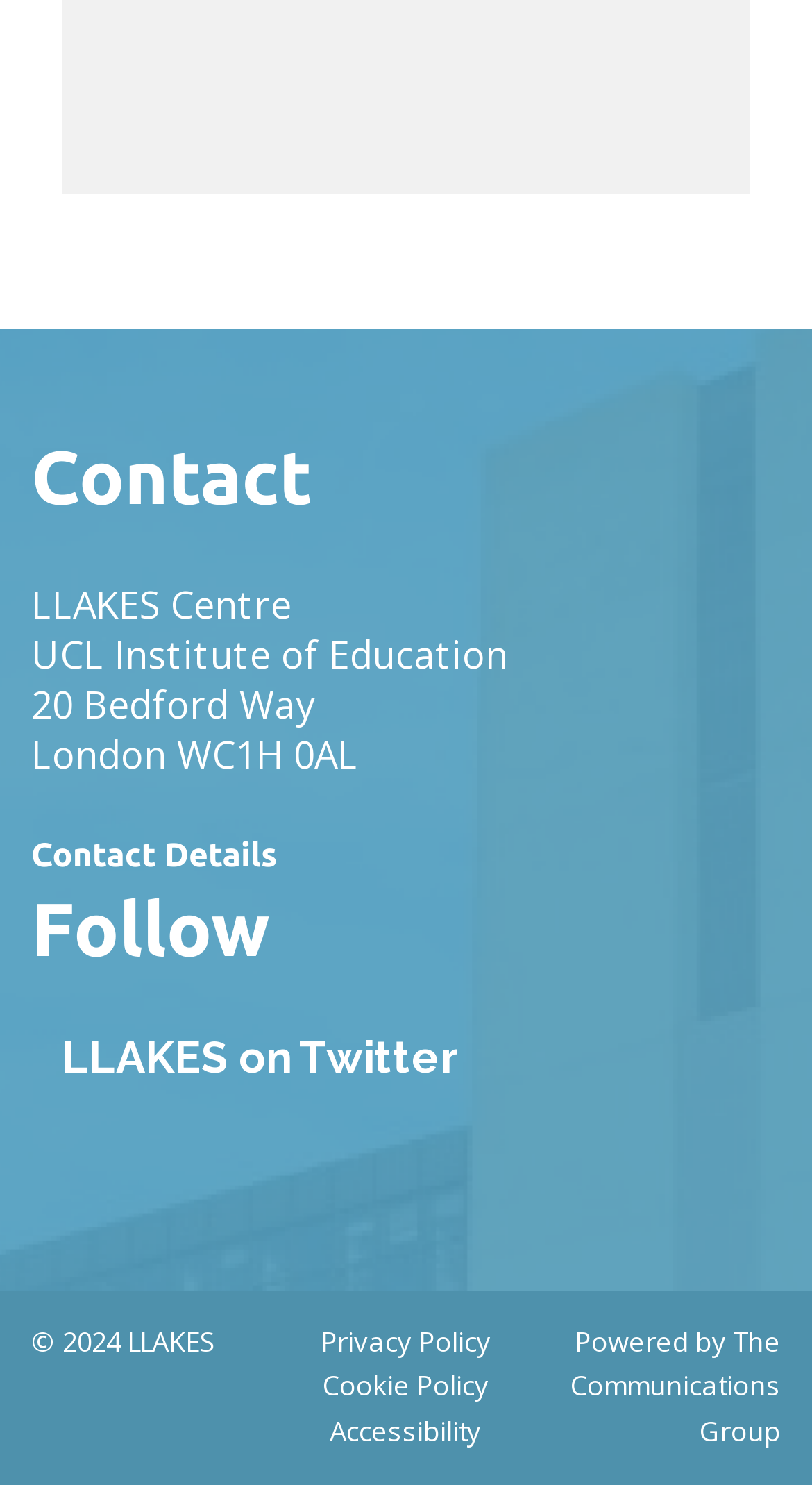What is the name of the centre?
Analyze the screenshot and provide a detailed answer to the question.

The question asks for the name of the centre, which can be found in the StaticText element with the text 'LLAKES Centre' located at [0.038, 0.39, 0.359, 0.423].